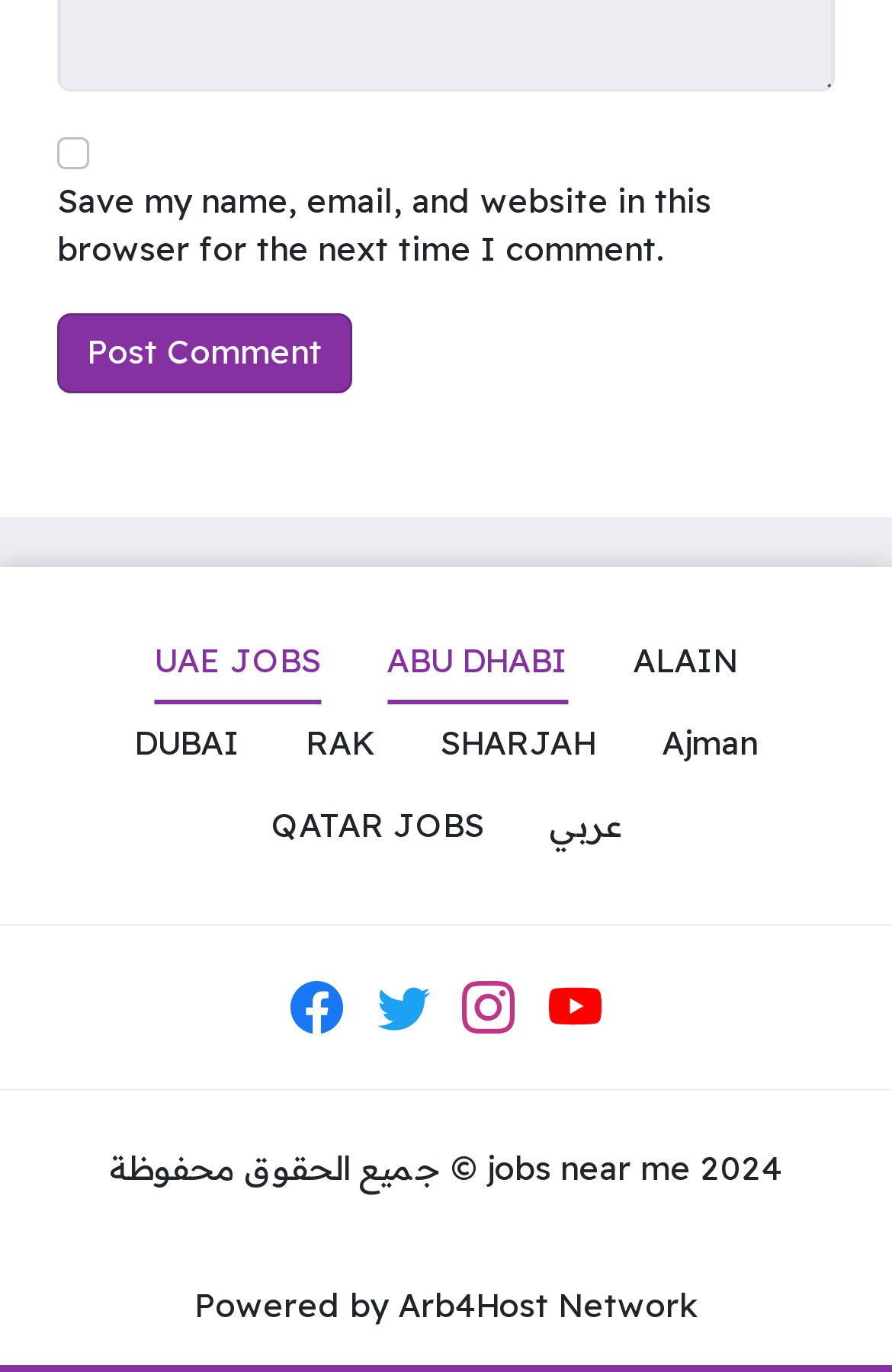Use a single word or phrase to respond to the question:
What social media platforms are linked on the webpage?

Facebook, Twitter, Instagram, YouTube